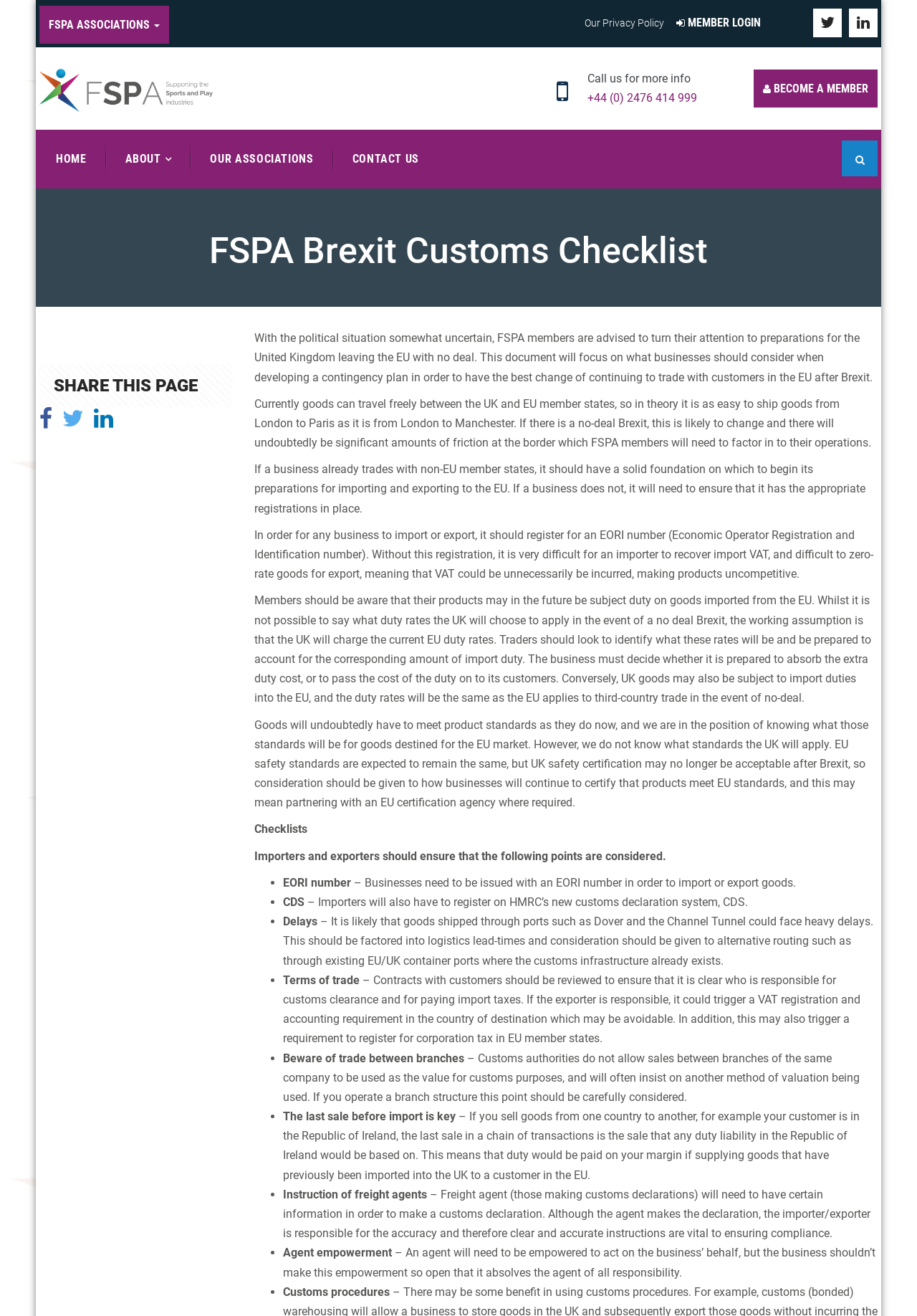Bounding box coordinates are specified in the format (top-left x, top-left y, bottom-right x, bottom-right y). All values are floating point numbers bounded between 0 and 1. Please provide the bounding box coordinate of the region this sentence describes: Matthew Boyle

None